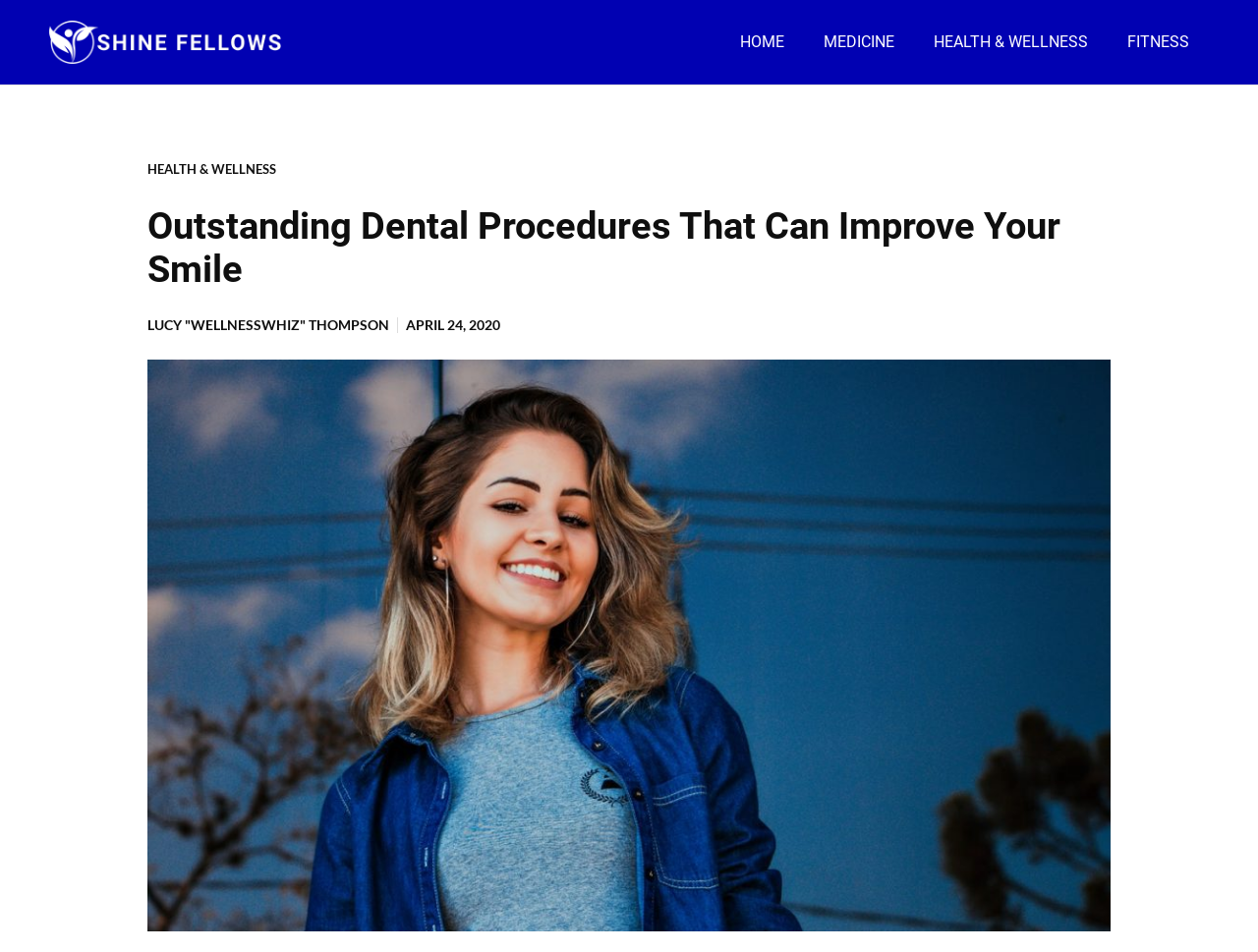Pinpoint the bounding box coordinates of the area that should be clicked to complete the following instruction: "Search for something". The coordinates must be given as four float numbers between 0 and 1, i.e., [left, top, right, bottom].

None